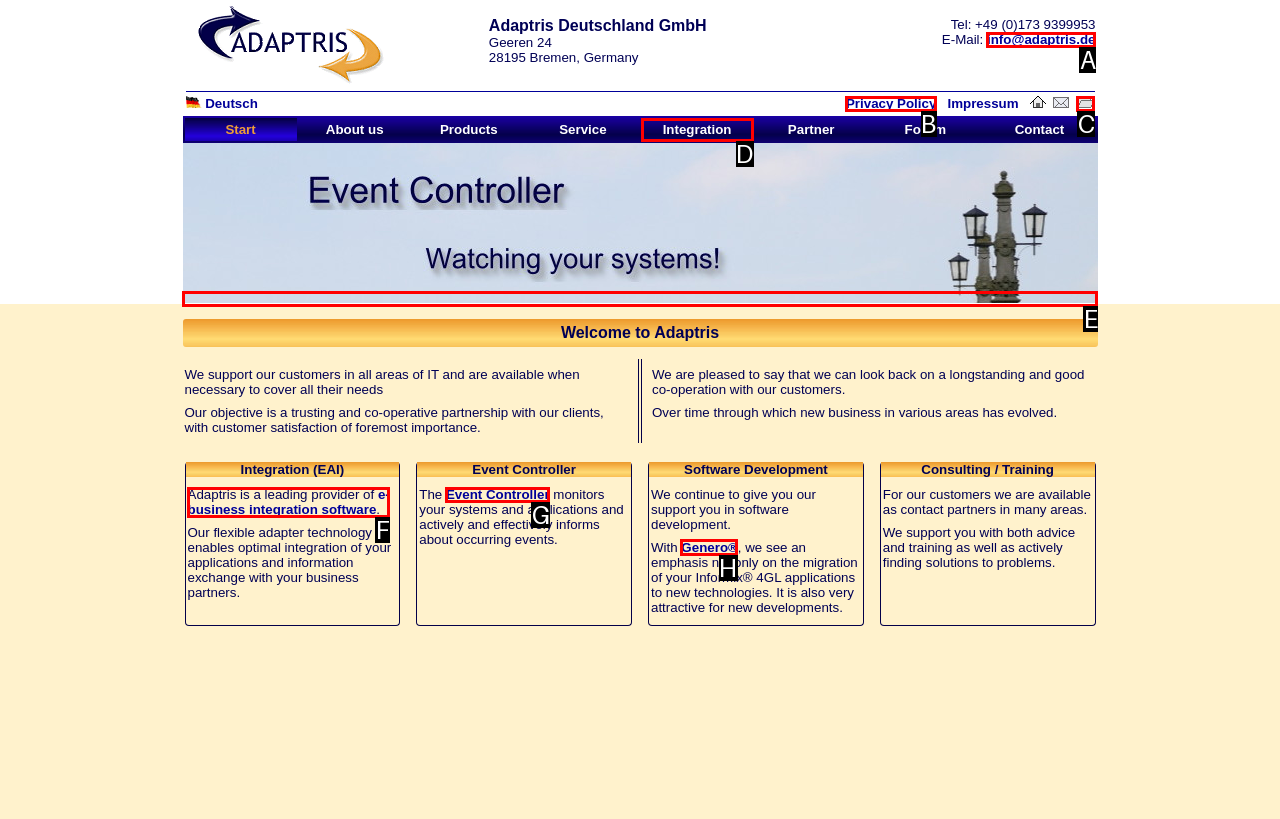Tell me which one HTML element I should click to complete the following task: Click on the 'Genero®' link Answer with the option's letter from the given choices directly.

H